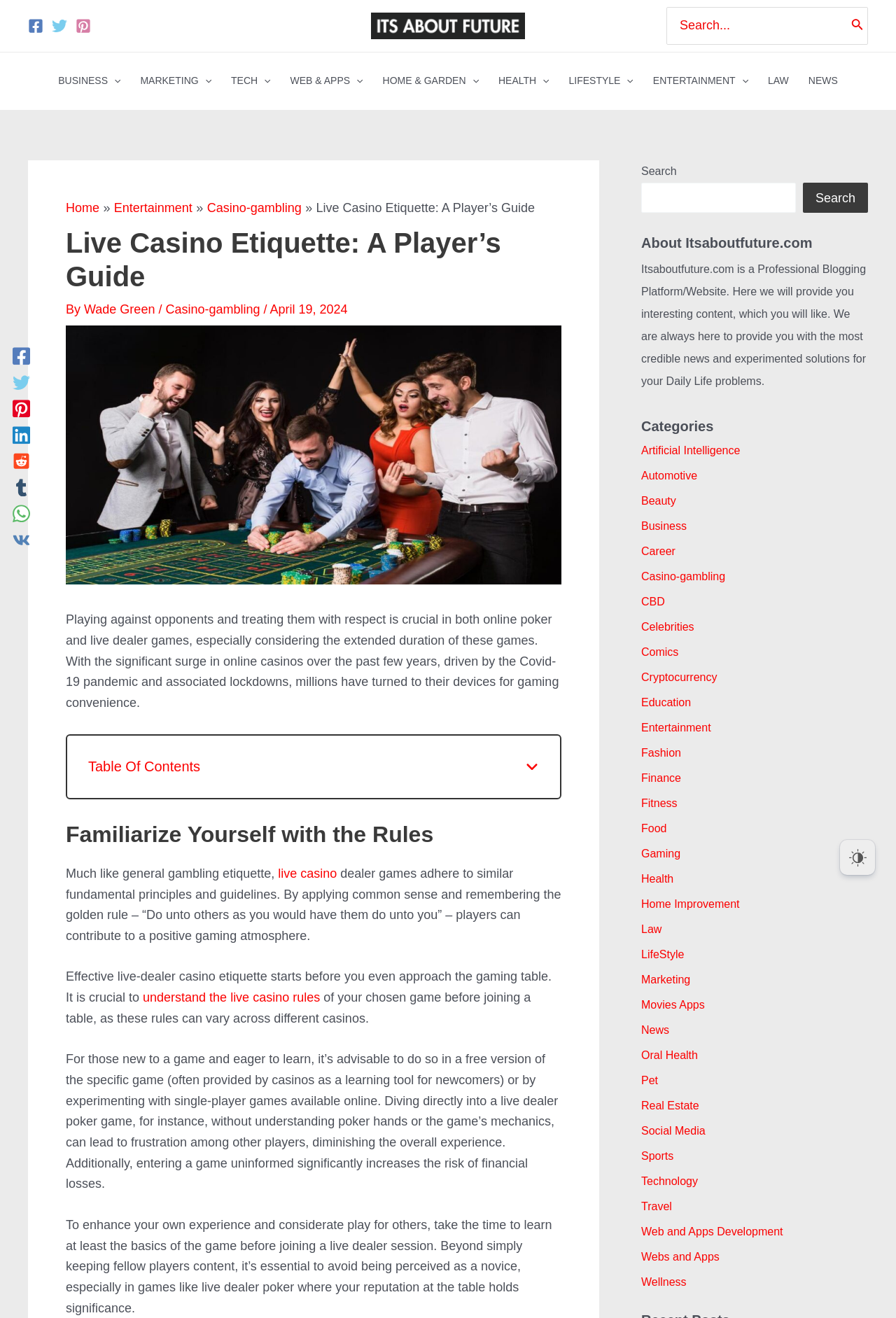Please locate the bounding box coordinates of the element's region that needs to be clicked to follow the instruction: "Search for something". The bounding box coordinates should be provided as four float numbers between 0 and 1, i.e., [left, top, right, bottom].

[0.744, 0.006, 0.969, 0.034]